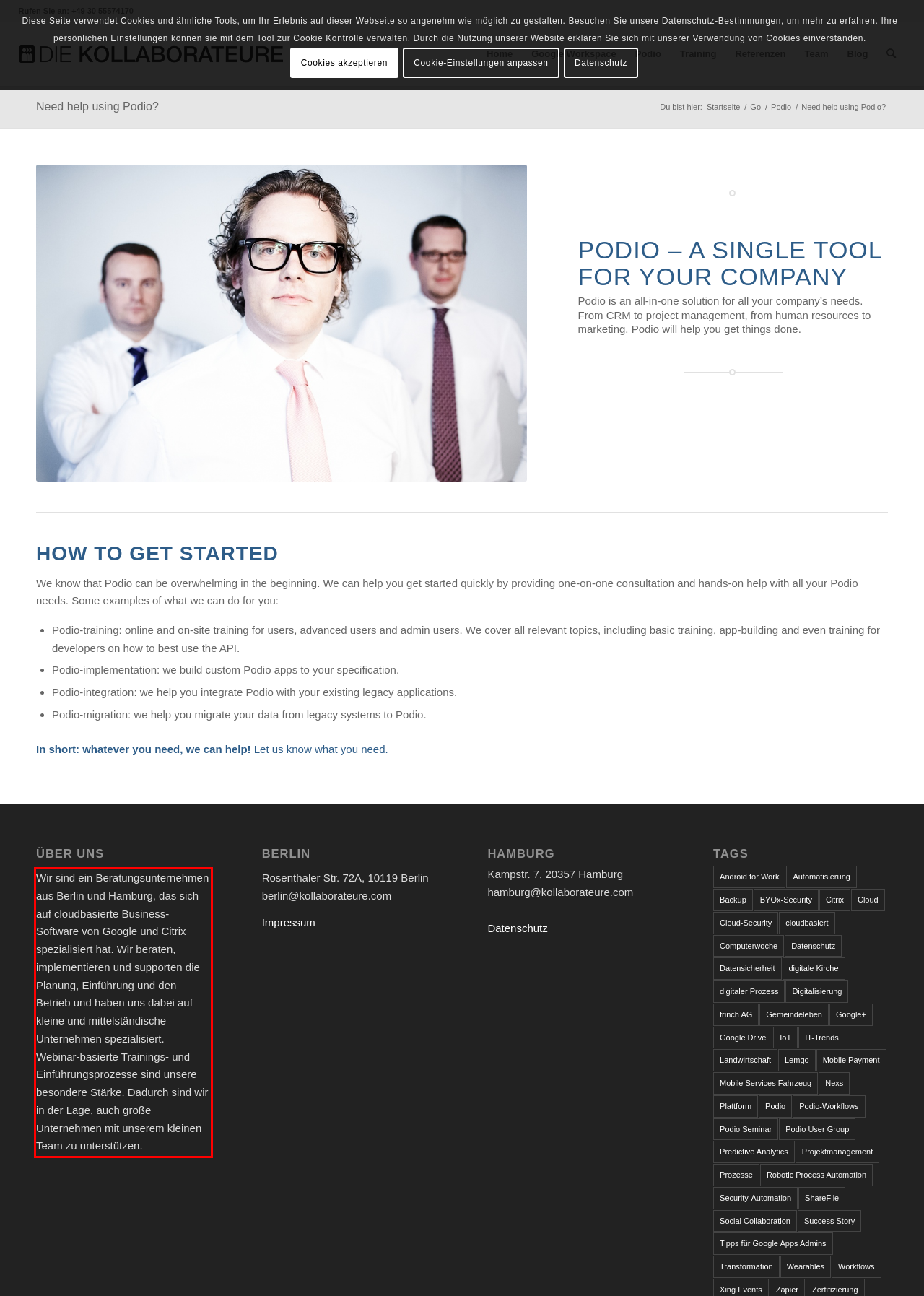Within the screenshot of the webpage, locate the red bounding box and use OCR to identify and provide the text content inside it.

Wir sind ein Beratungsunternehmen aus Berlin und Hamburg, das sich auf cloudbasierte Business-Software von Google und Citrix spezialisiert hat. Wir beraten, implementieren und supporten die Planung, Einführung und den Betrieb und haben uns dabei auf kleine und mittelständische Unternehmen spezialisiert. Webinar-basierte Trainings- und Einführungsprozesse sind unsere besondere Stärke. Dadurch sind wir in der Lage, auch große Unternehmen mit unserem kleinen Team zu unterstützen.